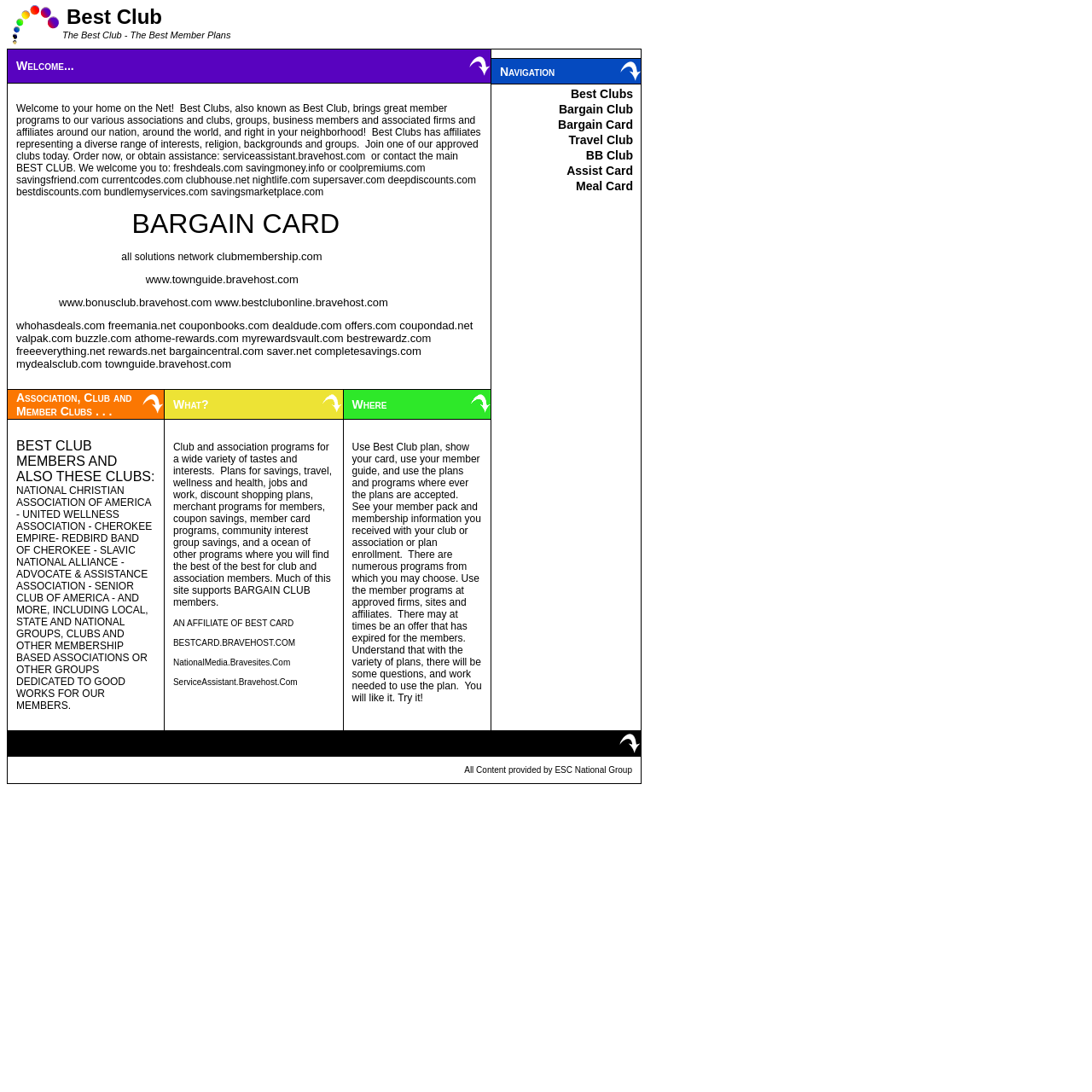Pinpoint the bounding box coordinates of the clickable area needed to execute the instruction: "Add to wish list". The coordinates should be specified as four float numbers between 0 and 1, i.e., [left, top, right, bottom].

None